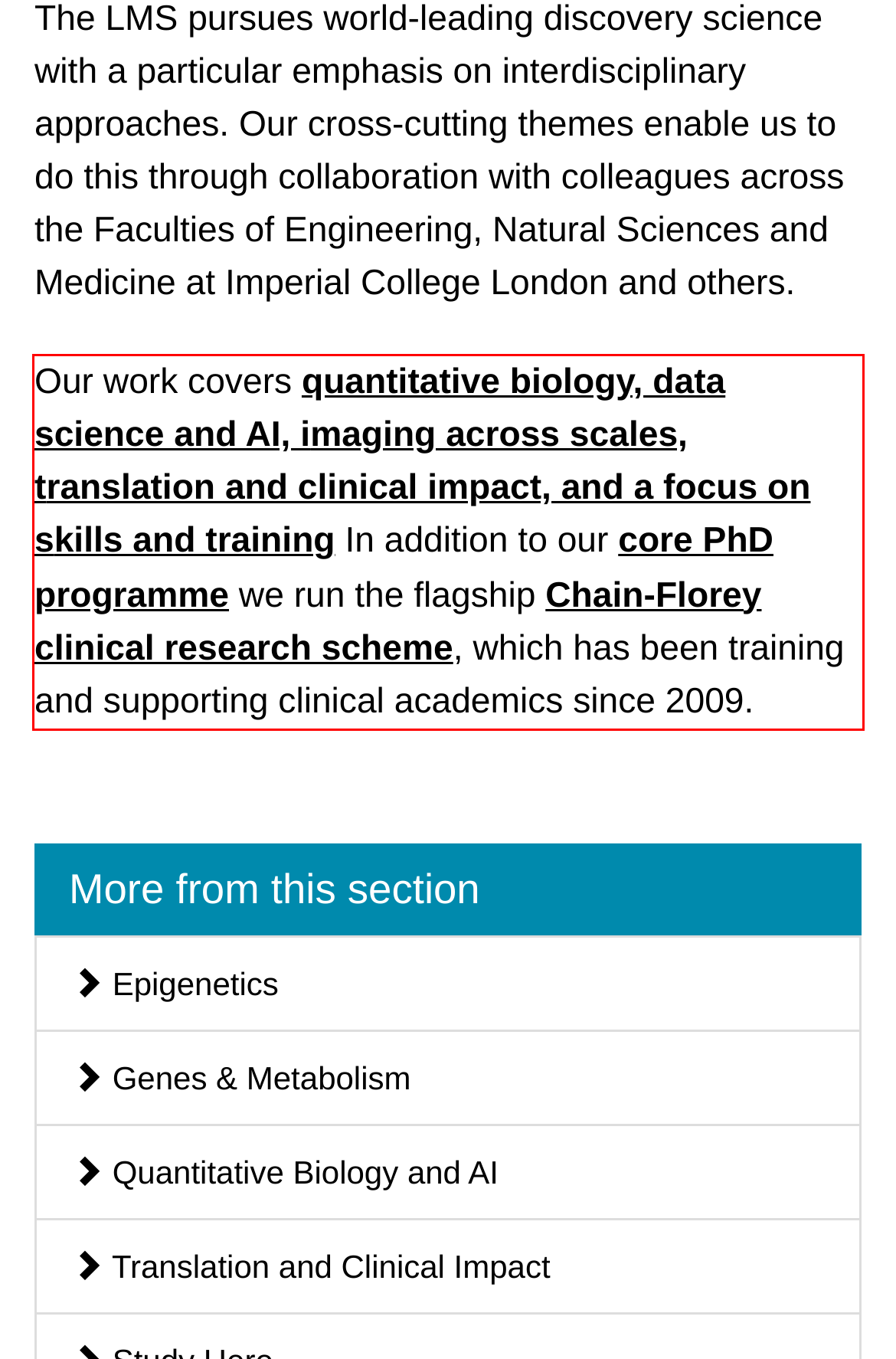You are provided with a screenshot of a webpage featuring a red rectangle bounding box. Extract the text content within this red bounding box using OCR.

Our work covers quantitative biology, data science and AI, imaging across scales, translation and clinical impact, and a focus on skills and training In addition to our core PhD programme we run the flagship Chain-Florey clinical research scheme, which has been training and supporting clinical academics since 2009.